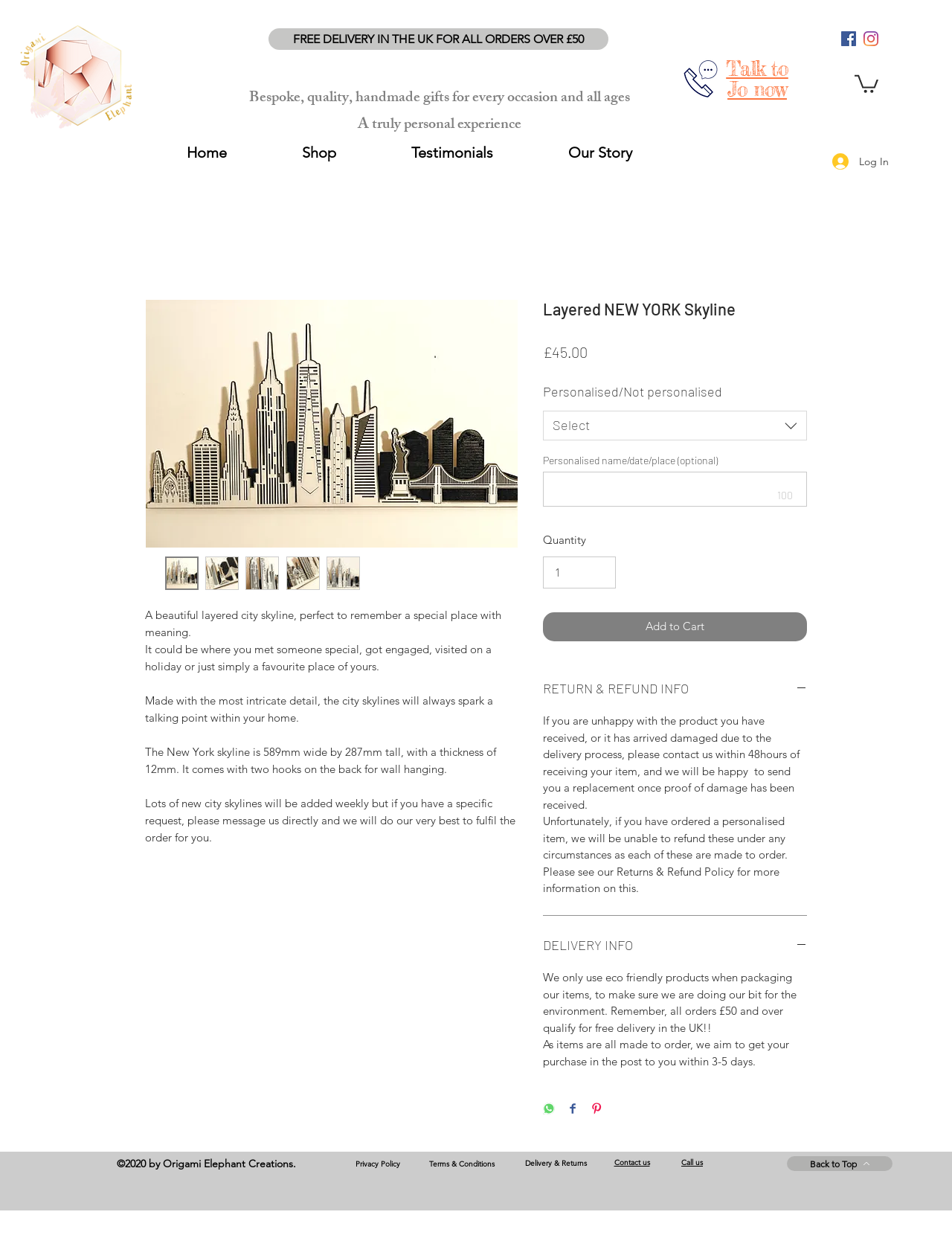What is the condition for free delivery in the UK?
Answer the question with a single word or phrase derived from the image.

Orders over £50